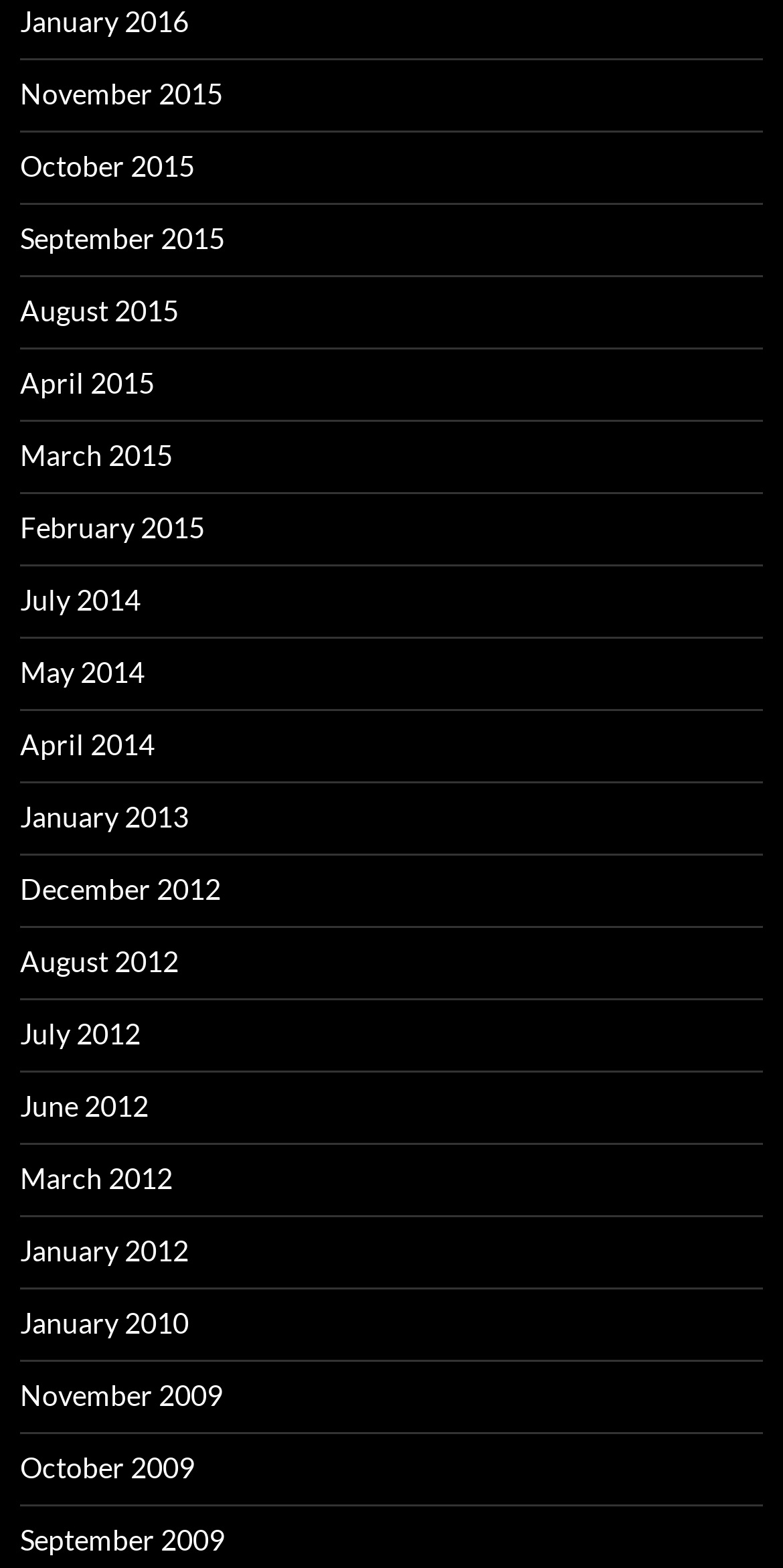Please identify the bounding box coordinates of the element on the webpage that should be clicked to follow this instruction: "view January 2016 archives". The bounding box coordinates should be given as four float numbers between 0 and 1, formatted as [left, top, right, bottom].

[0.026, 0.003, 0.241, 0.024]